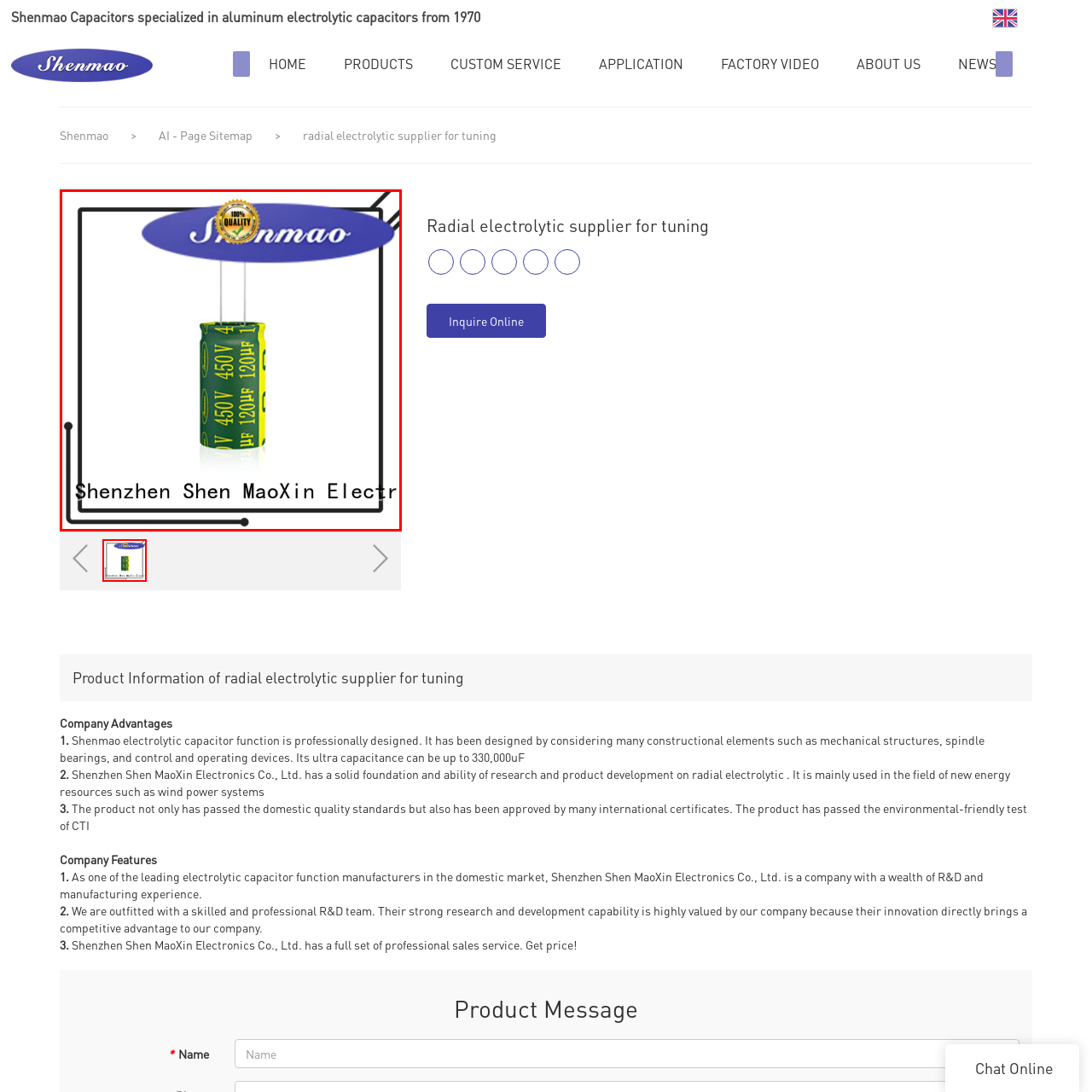Elaborate on the contents of the image marked by the red border.

The image showcases a vibrant aluminum electrolytic capacitor produced by Shenzhen Shen MaoXin Electronics Co., Ltd. The capacitor, marked with specifications of 450V and 120µF, features a bright yellow casing adorned with black text indicating its voltage and capacitance values. Above the capacitor, a prominent blue oval displays the brand name "Shenmao," accompanied by a "100% QUALITY" seal, emphasizing the product's reliability and excellence. The design reflects a professional and modern aesthetic, suitable for applications in electronics, particularly in fields requiring high performance, such as renewable energy systems. The overall layout is complemented by a sleek border, enhancing its presentation for marketing or informational purposes.